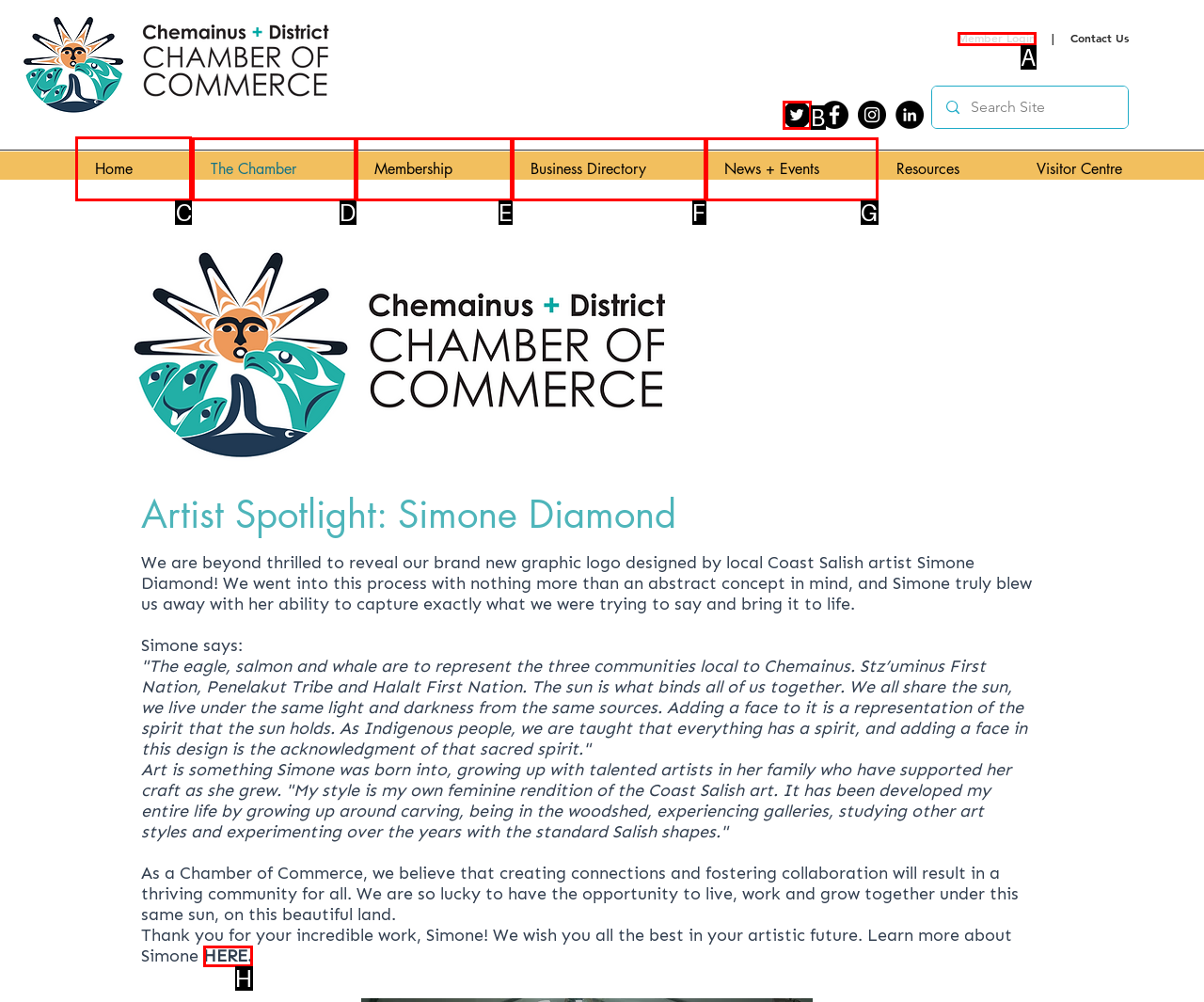For the instruction: Go to the Home page, which HTML element should be clicked?
Respond with the letter of the appropriate option from the choices given.

C